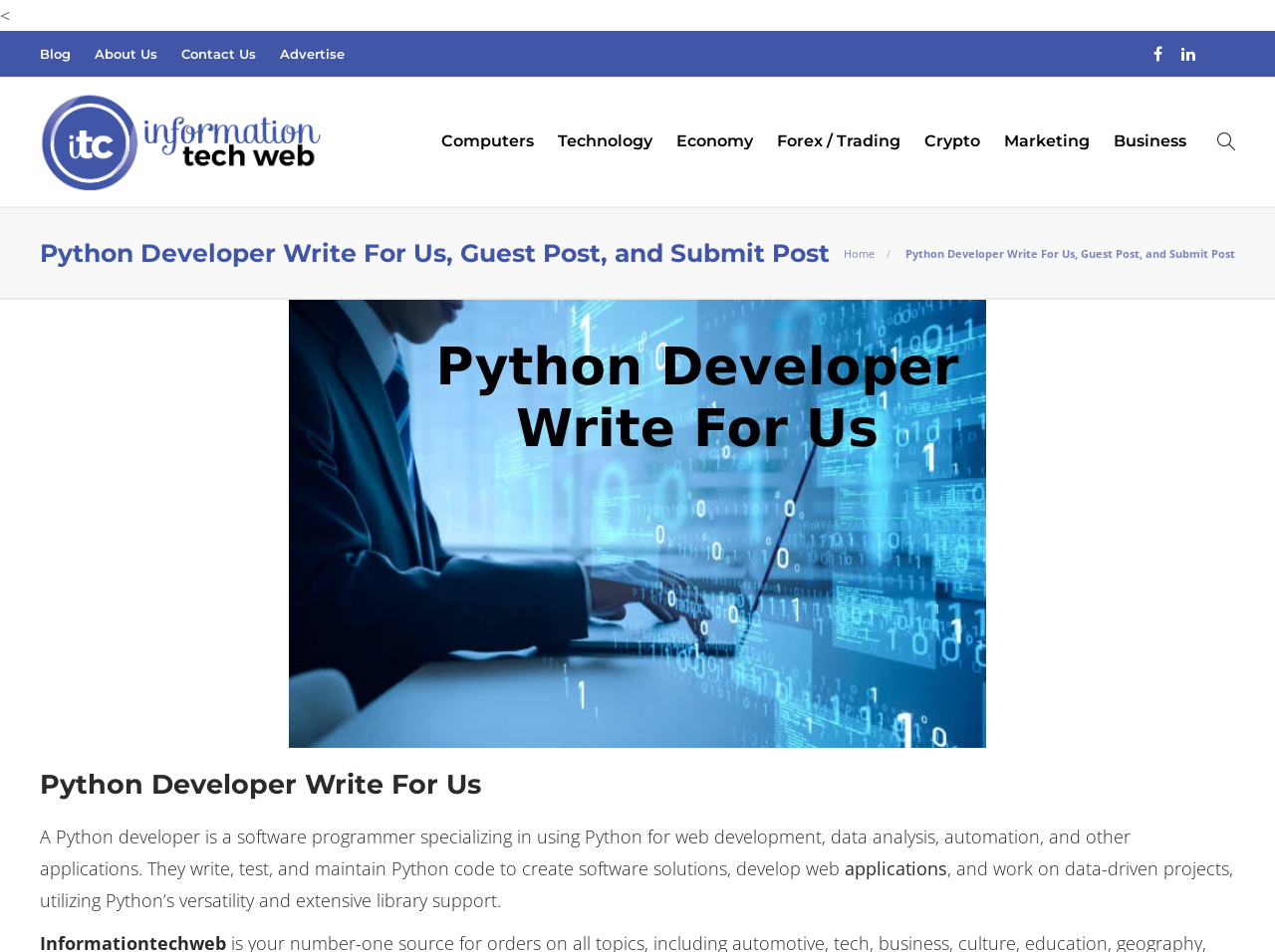Offer a comprehensive description of the webpage’s content and structure.

This webpage is about Information Tech Web, a platform that welcomes contributors to write about various topics, including Python development, technology, economy, and more. 

At the top of the page, there is a navigation menu with links to "Blog", "About Us", "Contact Us", and "Advertise". On the top-right corner, there are social media icons. 

Below the navigation menu, there is a header section with a logo and a title "Information Tech Web". 

The main content area is divided into several sections. The first section has a heading "Python Developer Write For Us, Guest Post, and Submit Post" and a brief description of a Python developer's role. 

The next section has a heading "About Us" and a brief introduction to Information Tech Web, stating that it is a source for articles on various topics. There is also a "LEARN MORE" button.

On the right side of the page, there is a tab list with options "Recent" and "Popular". Below the tab list, there are several article links with headings and timestamps, such as "TOP 10 Collapsible Laundry Basket" and "Technology to Improve Business Operations – Automate, Remote Work, and More".

Further down the page, there is a section with a heading "Categories" and links to various categories, including Business, Computers, Crypto, Economy, Education, and more. Each category has a number of articles associated with it. There is also a "Show All" button at the bottom of this section.